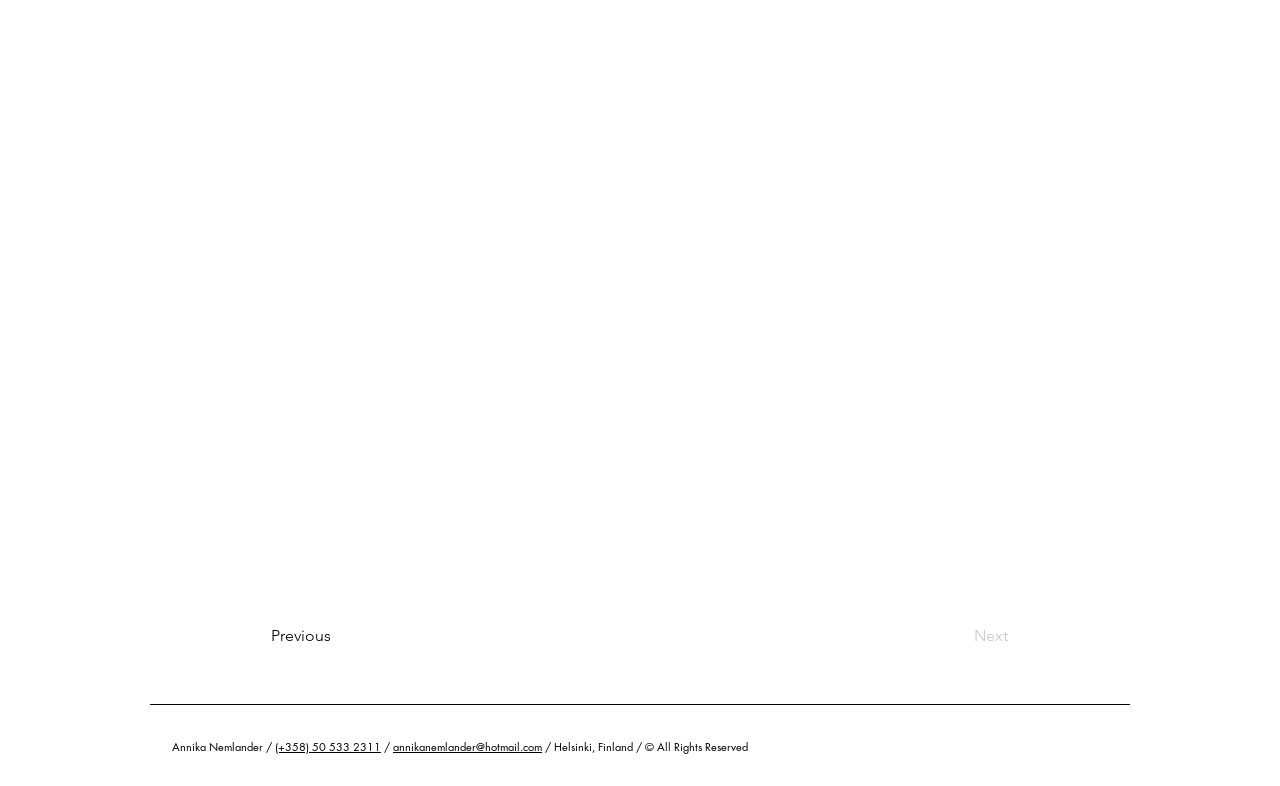Calculate the bounding box coordinates of the UI element given the description: "annikanemlander@hotmail.com".

[0.307, 0.94, 0.423, 0.959]